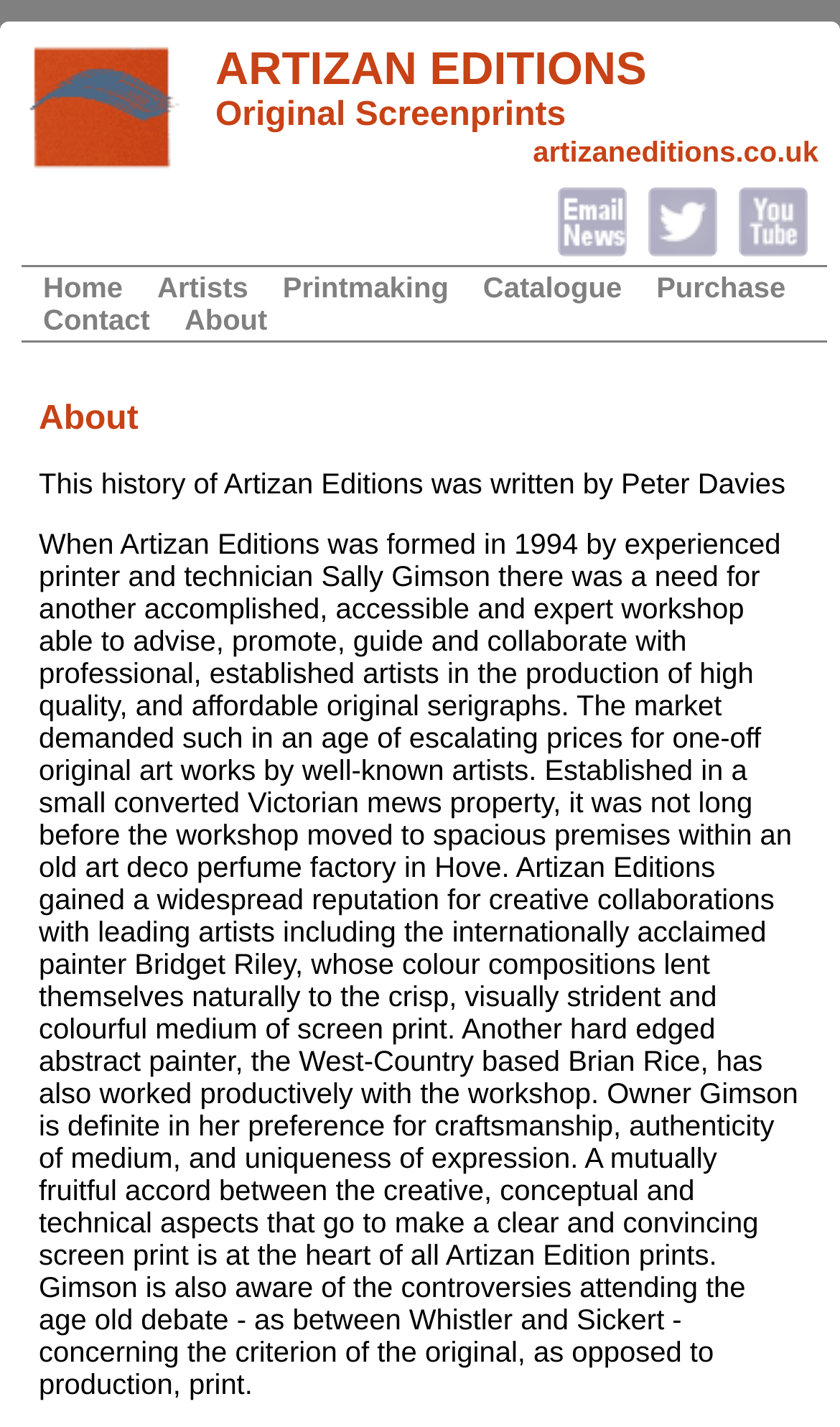What is the name of the company?
Using the information from the image, give a concise answer in one word or a short phrase.

Artizan Editions